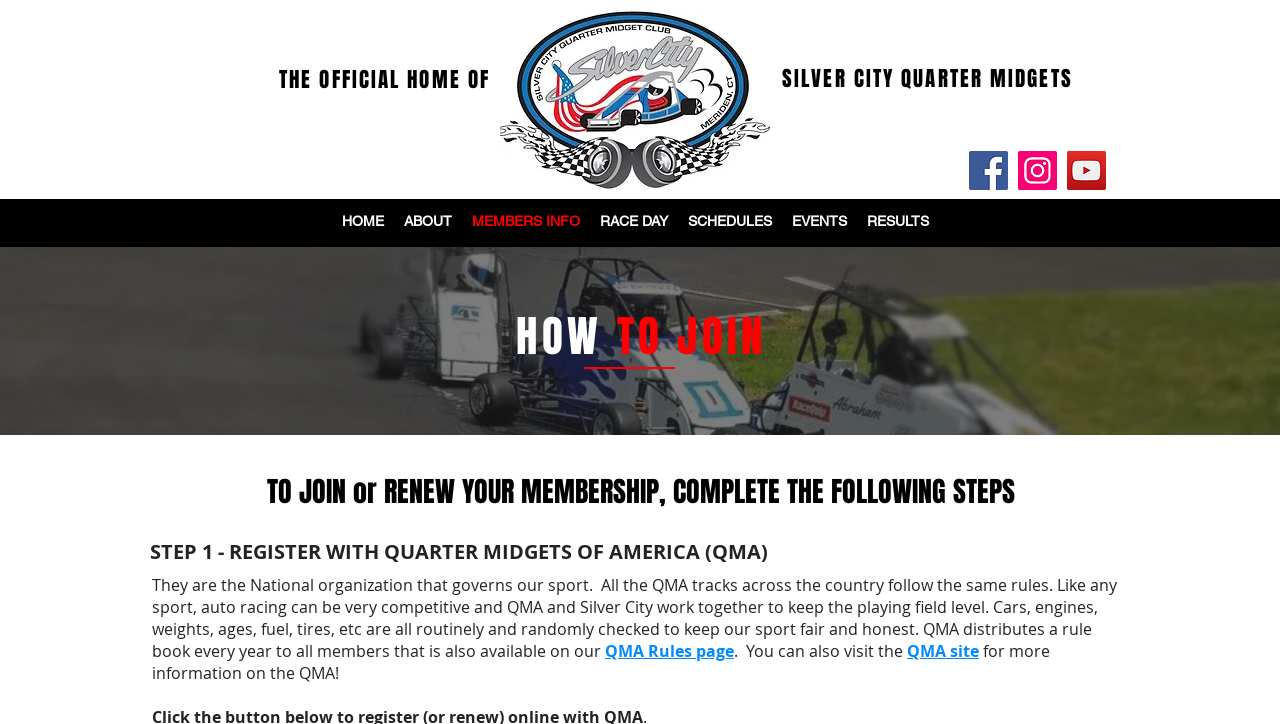Consider the image and give a detailed and elaborate answer to the question: 
What is the purpose of the rule book?

From the static text element, I found that the rule book is distributed by QMA to all members every year, and it is also available on the website, suggesting that the purpose of the rule book is to keep the sport of quarter midgets fair and honest.